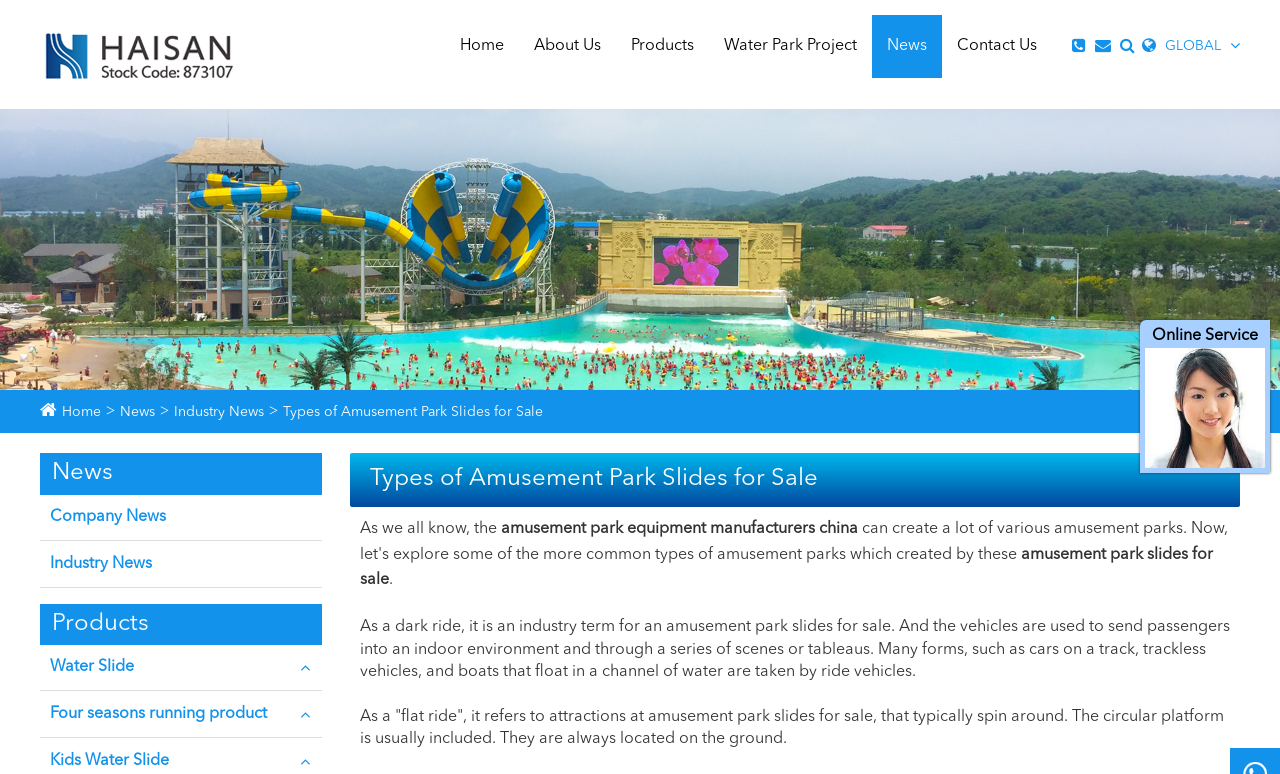What is the name of the news category that is not 'Company News'?
Based on the image, respond with a single word or phrase.

Industry News